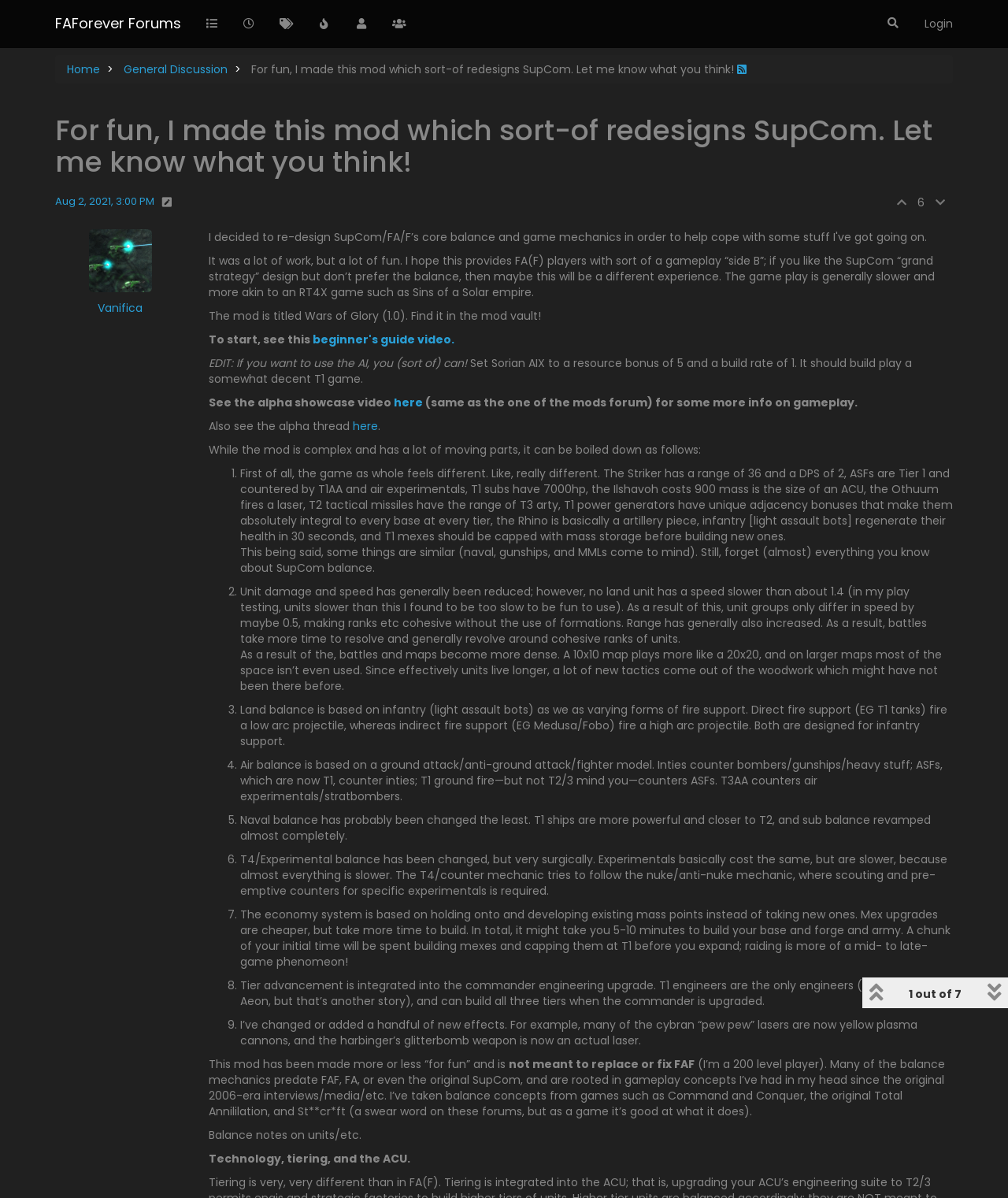Find the bounding box coordinates of the element to click in order to complete the given instruction: "View the 'Home' page."

[0.066, 0.051, 0.099, 0.064]